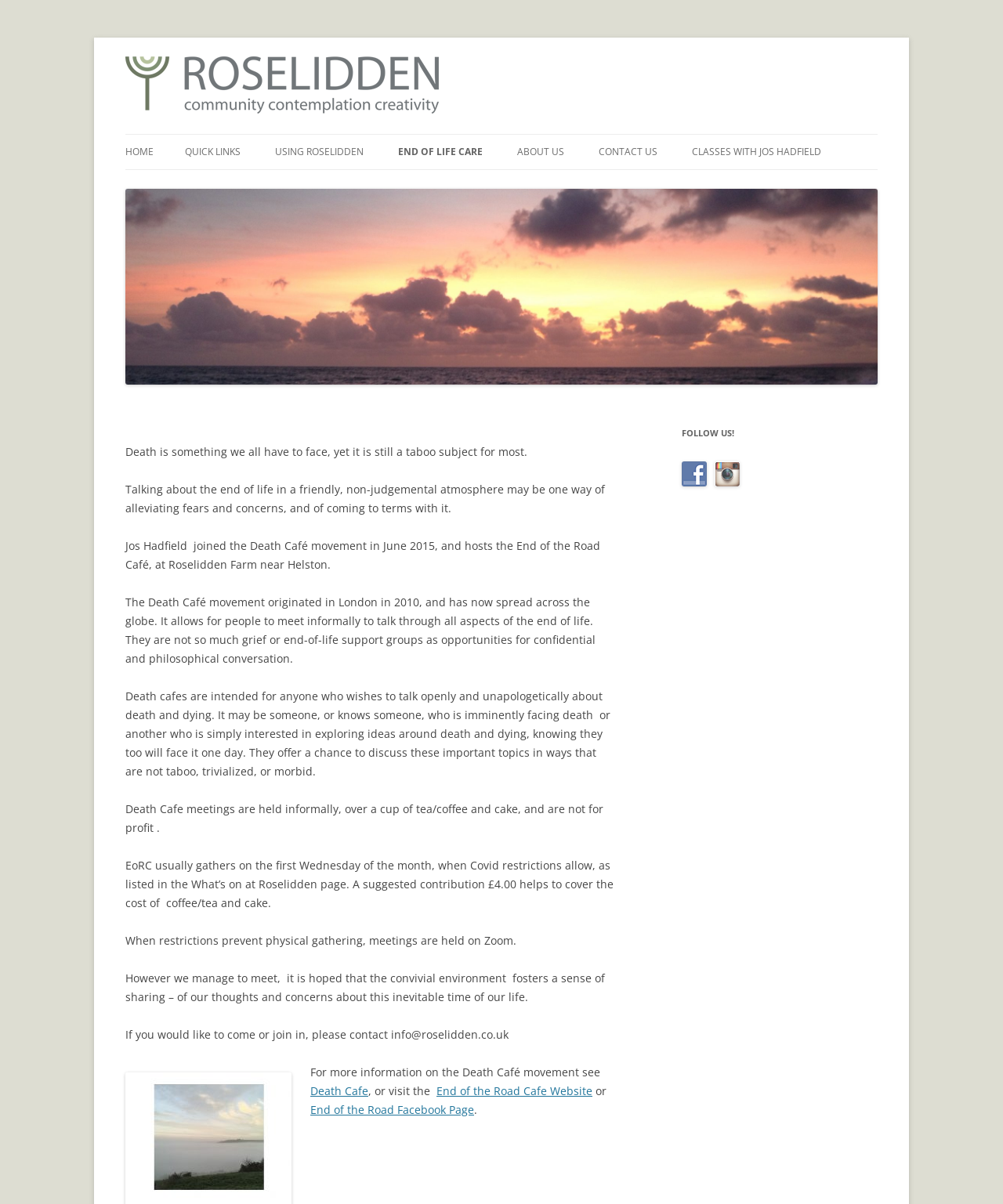Locate the bounding box coordinates of the area that needs to be clicked to fulfill the following instruction: "Click the 'HOME' link". The coordinates should be in the format of four float numbers between 0 and 1, namely [left, top, right, bottom].

[0.125, 0.112, 0.153, 0.141]